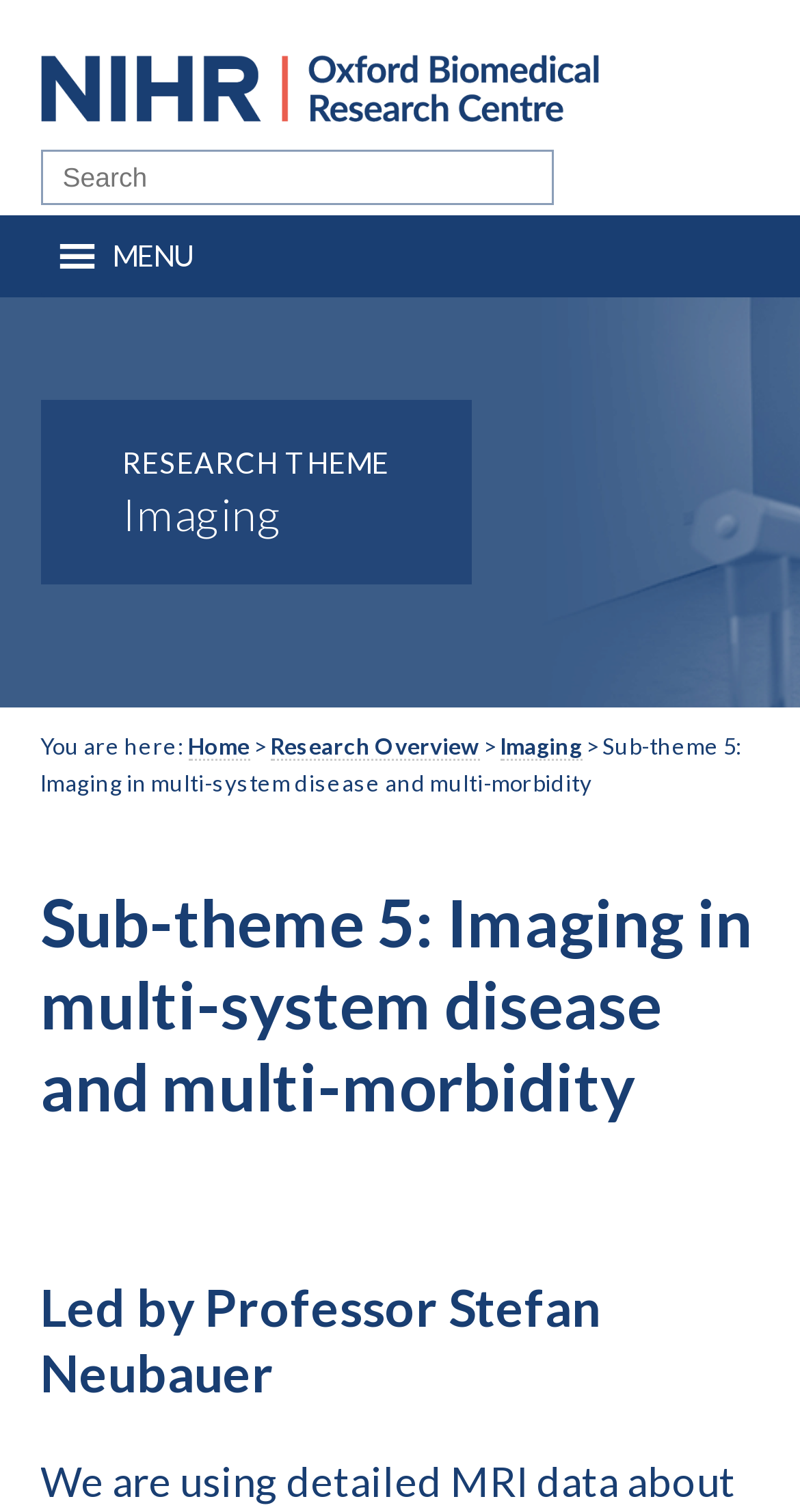Who leads the sub-theme?
Please provide a comprehensive answer based on the details in the screenshot.

I found the leader of the sub-theme by reading the heading element that says 'Led by Professor Stefan Neubauer'. This heading is located below the sub-theme description and is a separate section on the webpage.